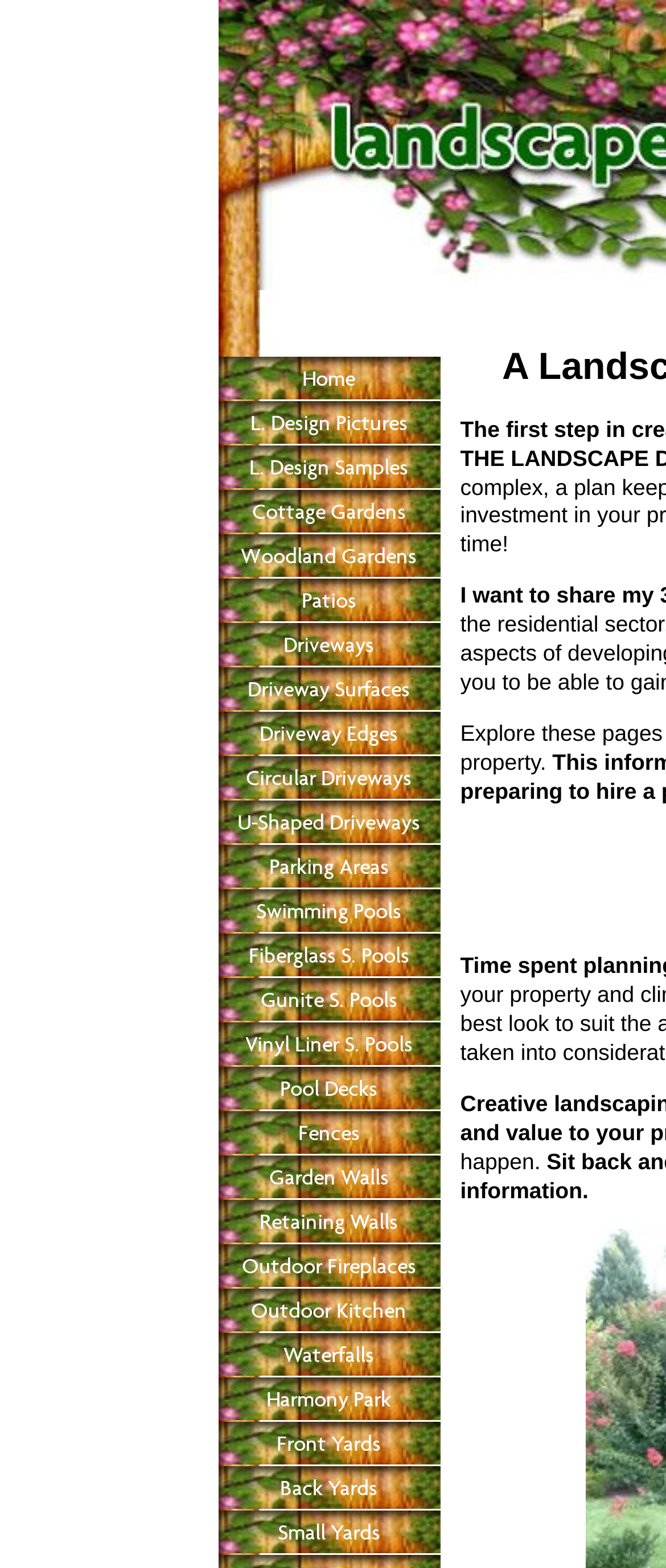Find the bounding box of the web element that fits this description: "Vinyl Liner S. Pools".

[0.327, 0.652, 0.66, 0.68]